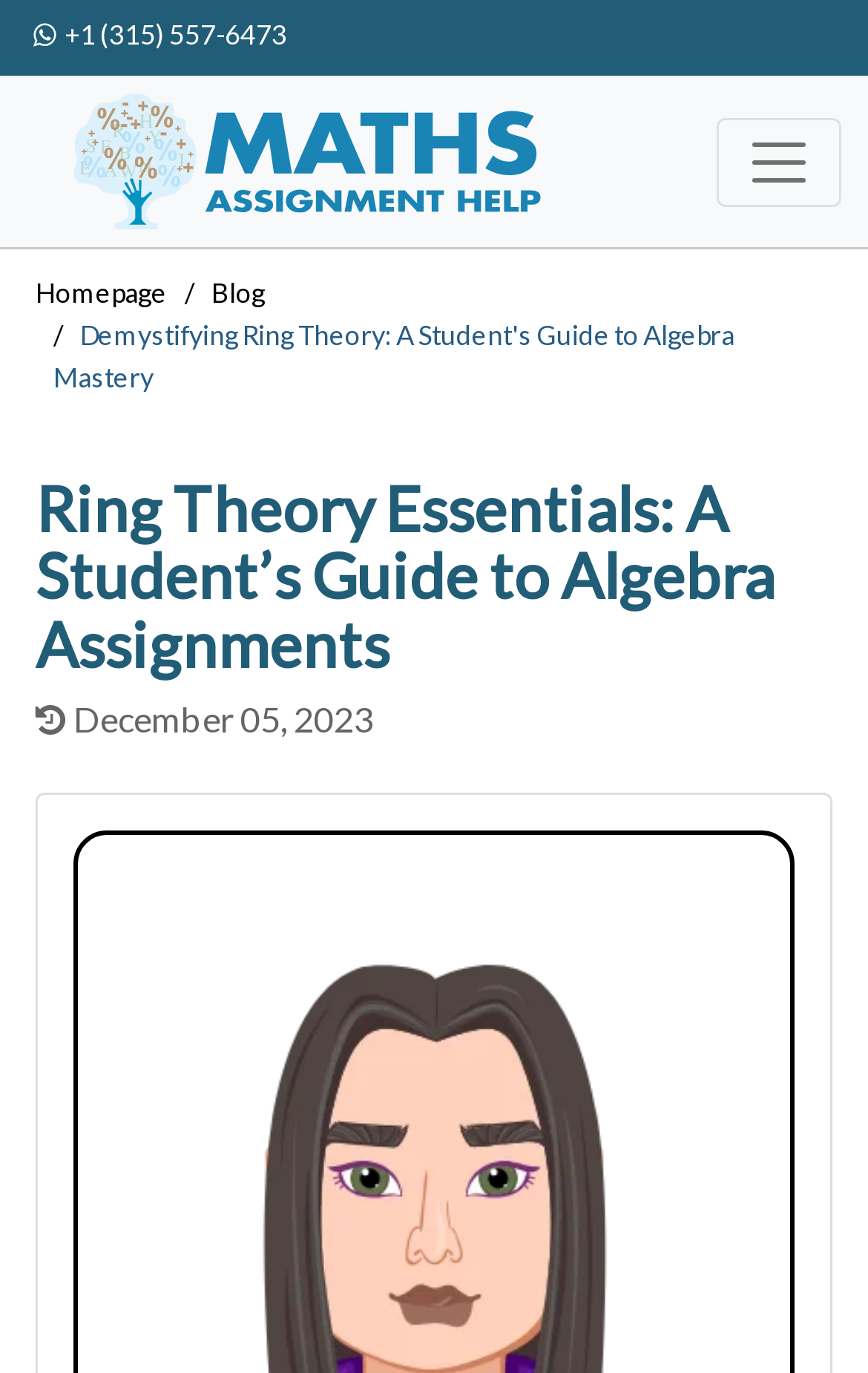Answer the question briefly using a single word or phrase: 
What is the service offered by the linked webpage?

Math Assignment Help